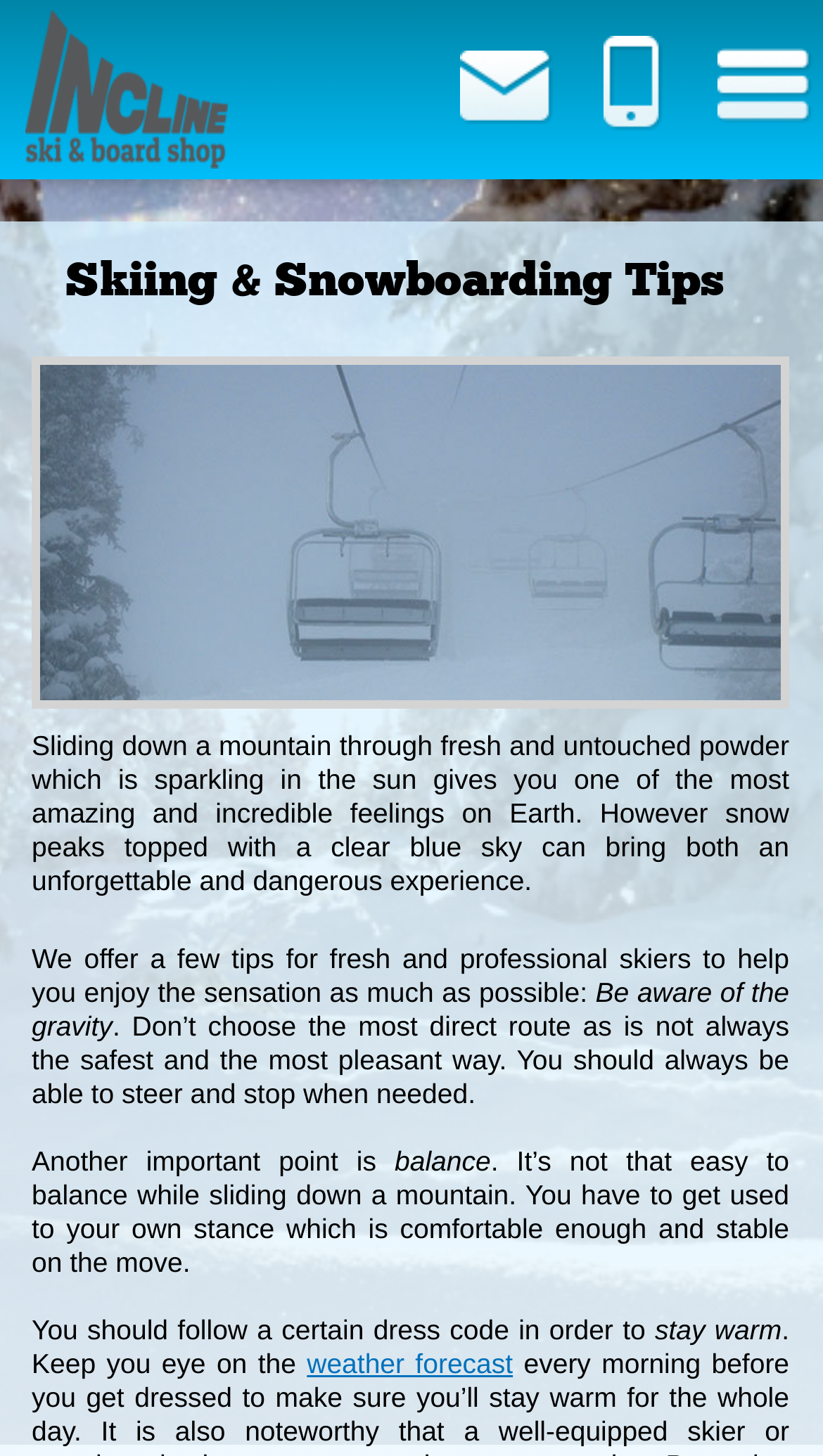What is the main topic of the webpage?
Carefully analyze the image and provide a detailed answer to the question.

The main topic of the webpage can be determined by looking at the heading element 'Skiing & Snowboarding Tips', which suggests that the webpage is providing tips and advice for skiing and snowboarding.